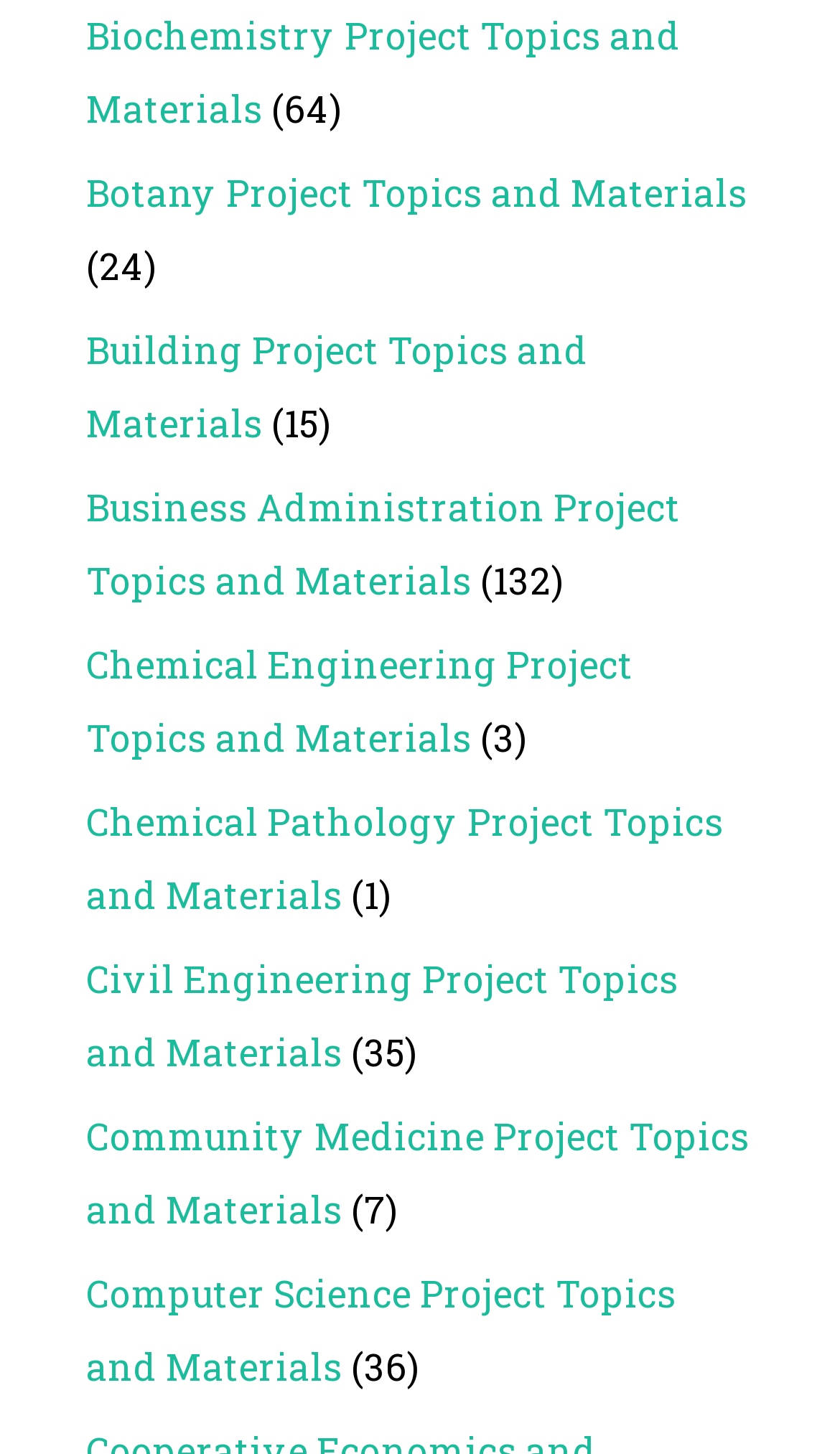Please locate the bounding box coordinates of the element that needs to be clicked to achieve the following instruction: "explore Botany Project Topics and Materials". The coordinates should be four float numbers between 0 and 1, i.e., [left, top, right, bottom].

[0.103, 0.116, 0.89, 0.15]